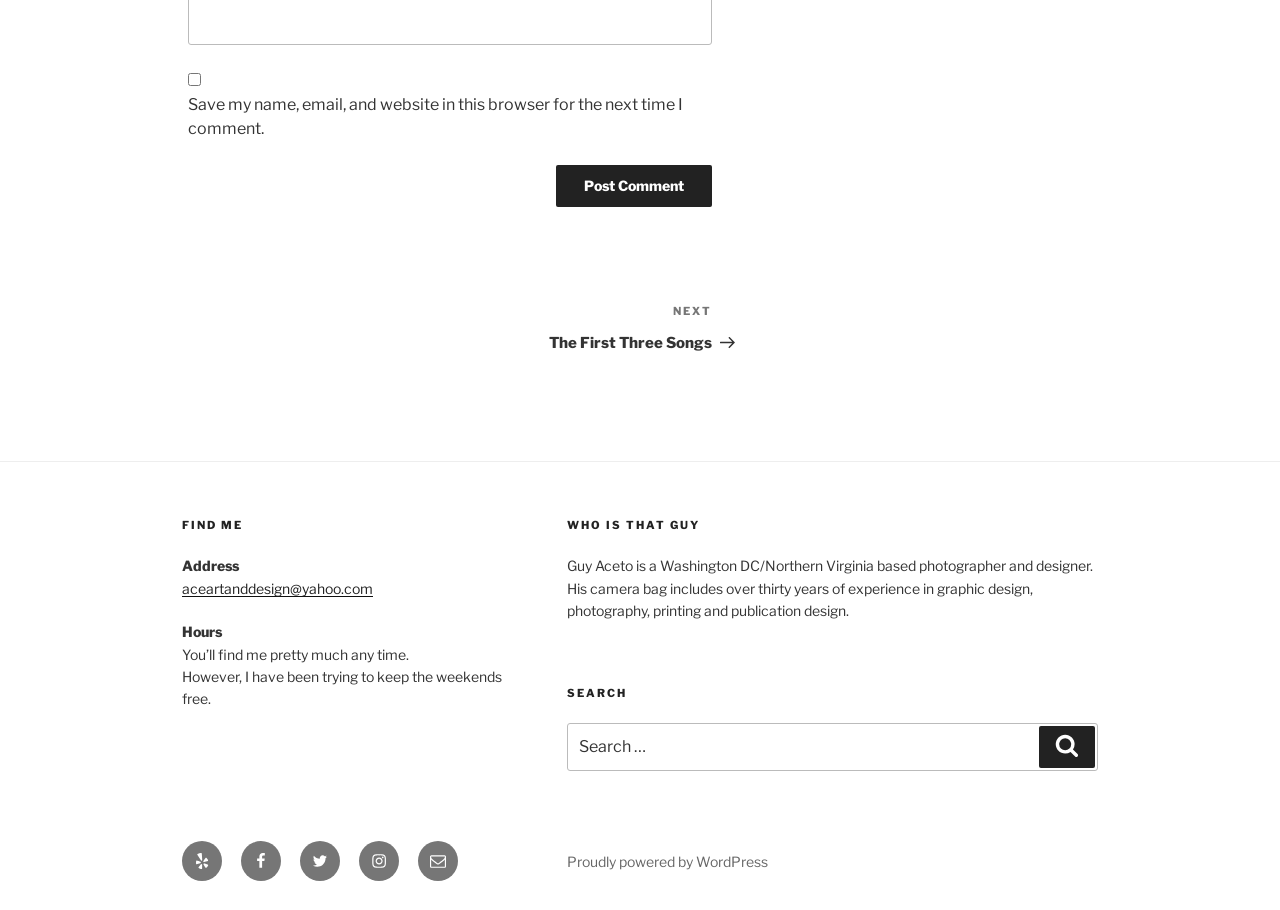Please find the bounding box coordinates of the section that needs to be clicked to achieve this instruction: "Click the Post Comment button".

[0.435, 0.182, 0.556, 0.228]